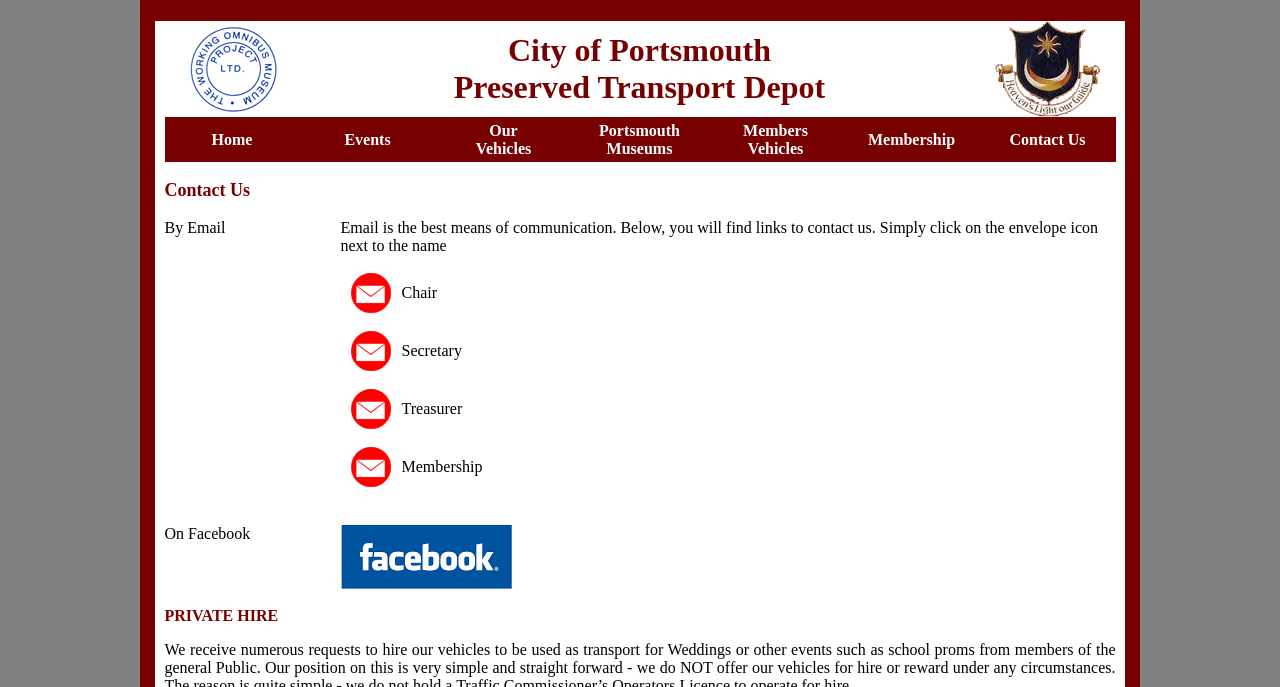From the screenshot, find the bounding box of the UI element matching this description: "Portsmouth Museums". Supply the bounding box coordinates in the form [left, top, right, bottom], each a float between 0 and 1.

[0.468, 0.177, 0.531, 0.228]